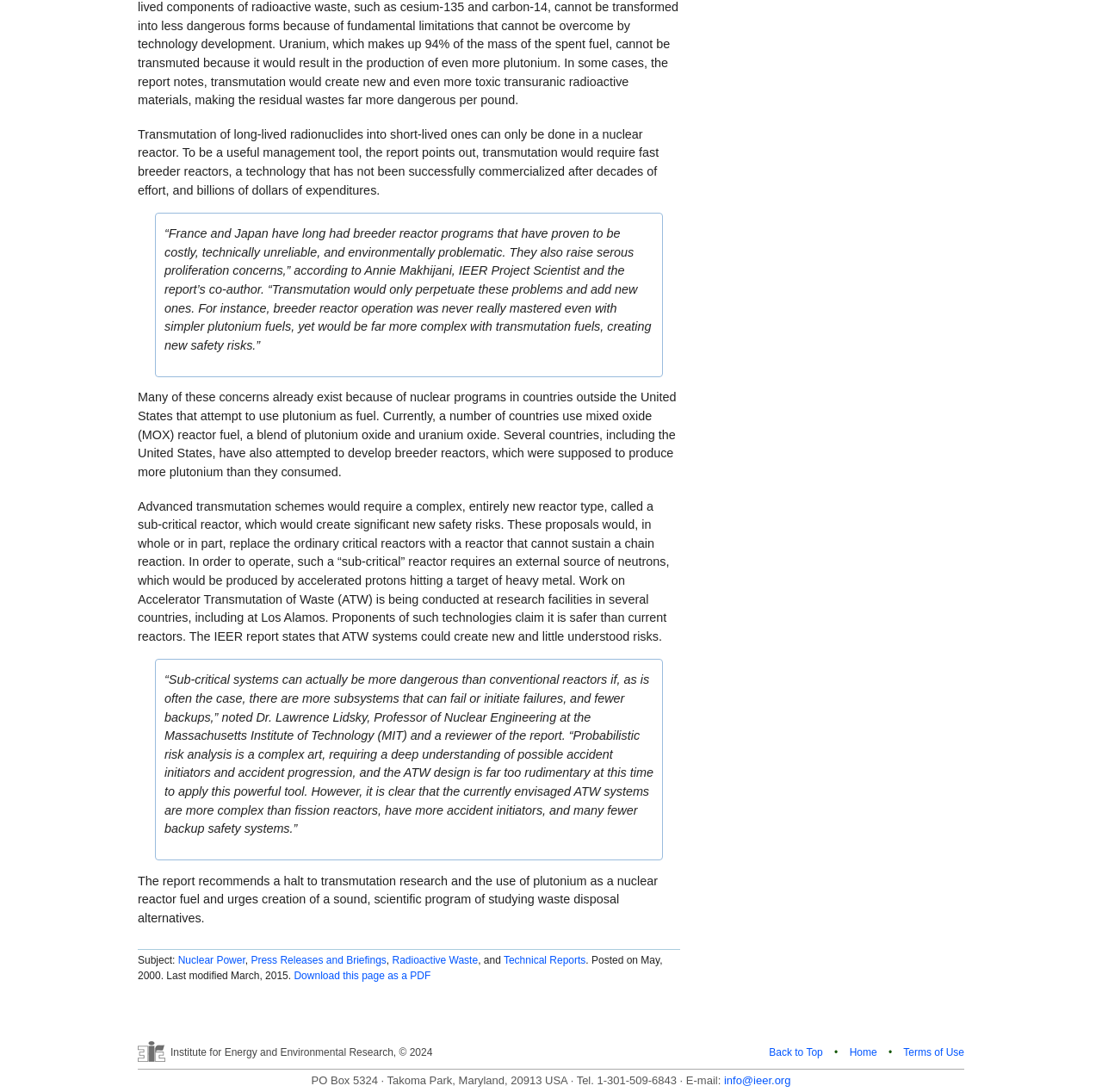Can you find the bounding box coordinates for the element to click on to achieve the instruction: "Click on 'Technical Reports'"?

[0.457, 0.874, 0.532, 0.885]